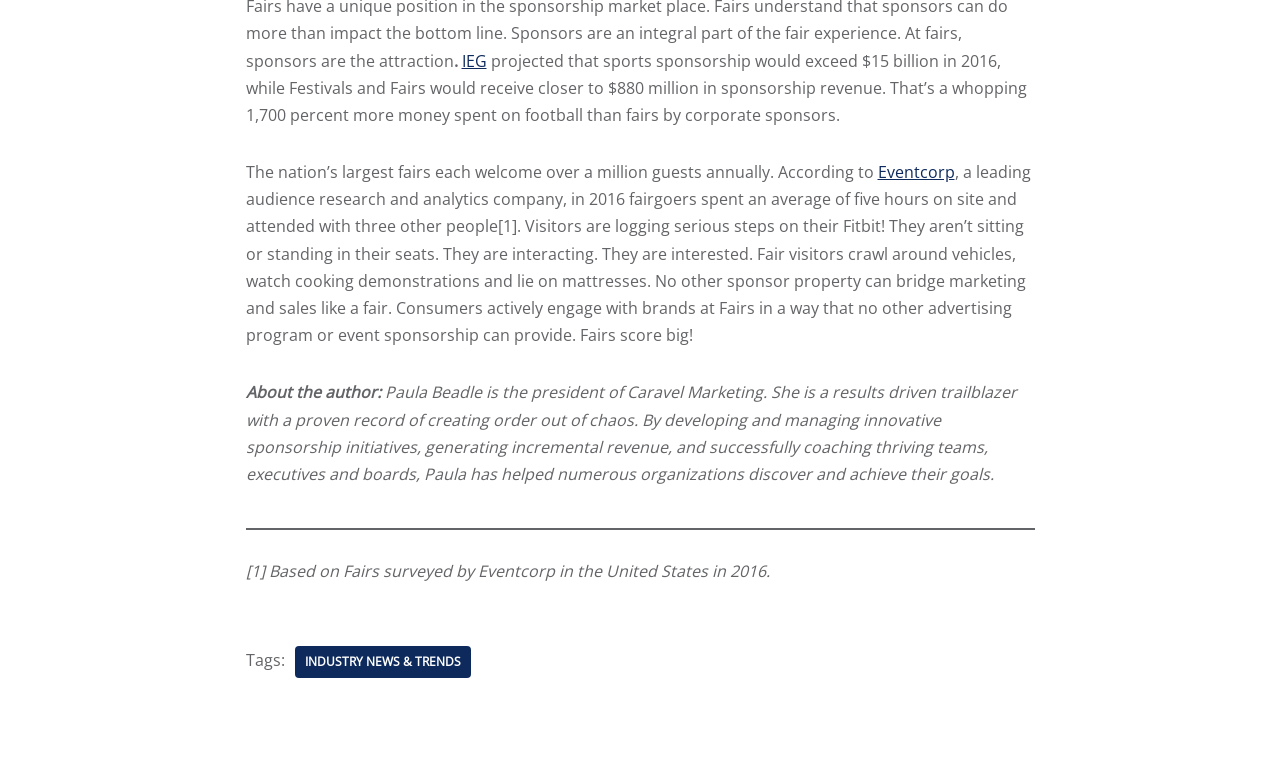Bounding box coordinates are specified in the format (top-left x, top-left y, bottom-right x, bottom-right y). All values are floating point numbers bounded between 0 and 1. Please provide the bounding box coordinate of the region this sentence describes: IEG

[0.361, 0.064, 0.38, 0.093]